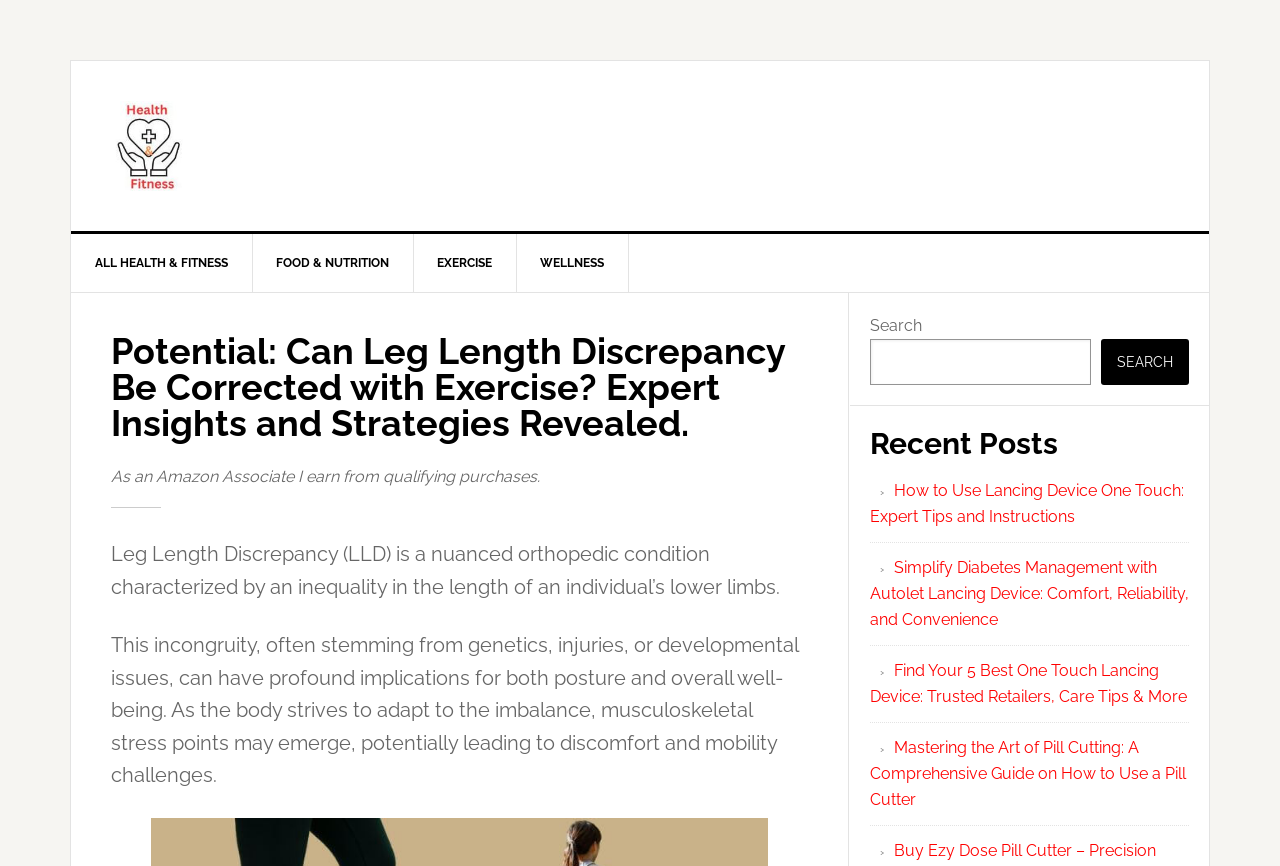Extract the bounding box coordinates of the UI element described: "Exercise". Provide the coordinates in the format [left, top, right, bottom] with values ranging from 0 to 1.

[0.323, 0.27, 0.404, 0.337]